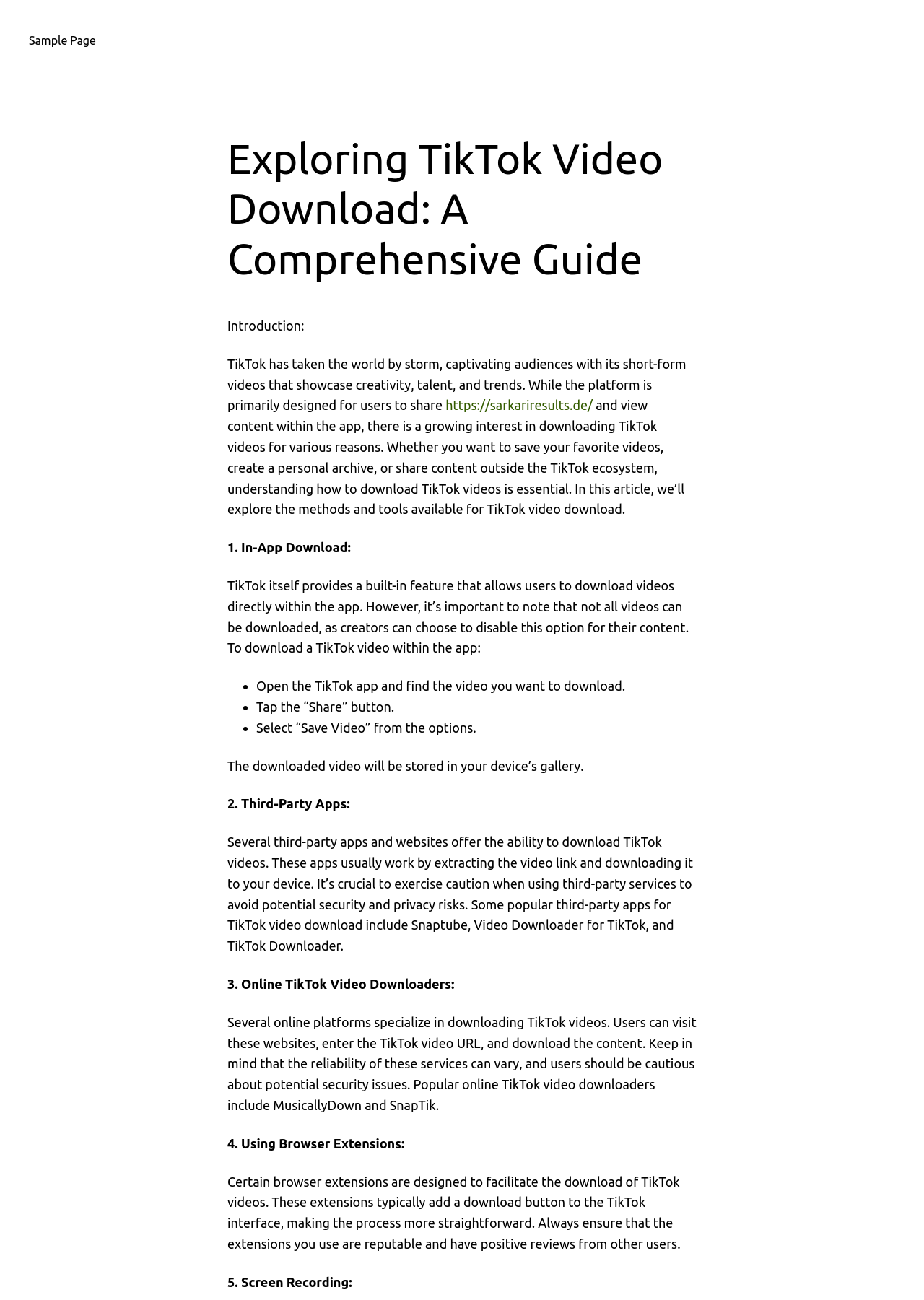Locate the bounding box of the UI element defined by this description: "Go to Top". The coordinates should be given as four float numbers between 0 and 1, formatted as [left, top, right, bottom].

None